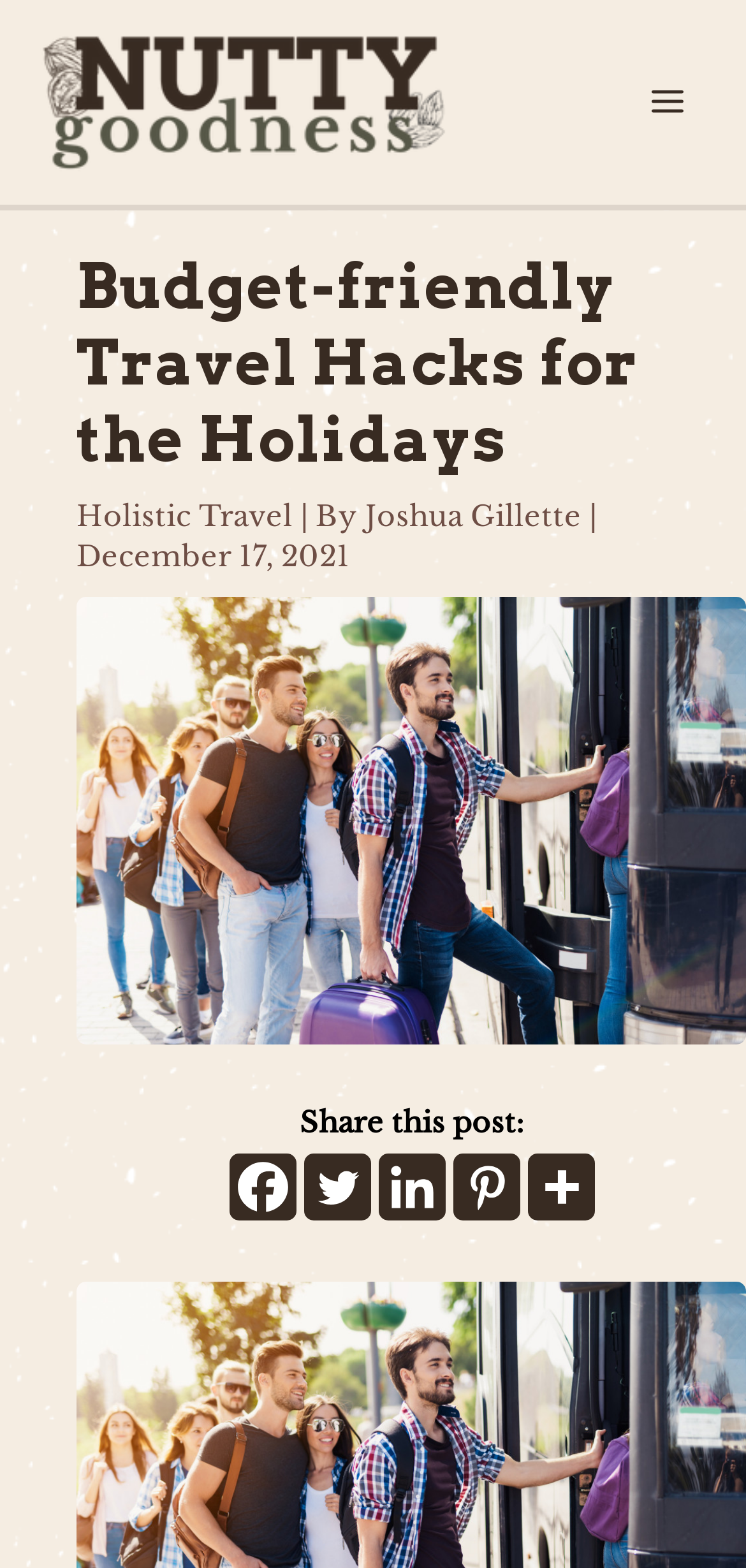Detail the various sections and features of the webpage.

The webpage is about budget-friendly travel hacks for the holidays. At the top left, there is a logo of "Nutty Goodness" with a link to the website. Next to it, on the top right, is a "Main Menu" button. 

Below the logo, there is a header section that spans the entire width of the page. It contains a heading that reads "Budget-friendly Travel Hacks for the Holidays". Underneath the heading, there is a byline that mentions the author, "Joshua Gillette", and the date of publication, "December 17, 2021". 

To the right of the byline, there is a link to "Holistic Travel". Below the byline, there is a large image related to travel that takes up most of the width of the page. 

At the bottom of the page, there is a section that allows users to share the post on various social media platforms, including Facebook, Twitter, Linkedin, Pinterest, and more. Each social media platform has a corresponding link and icon.